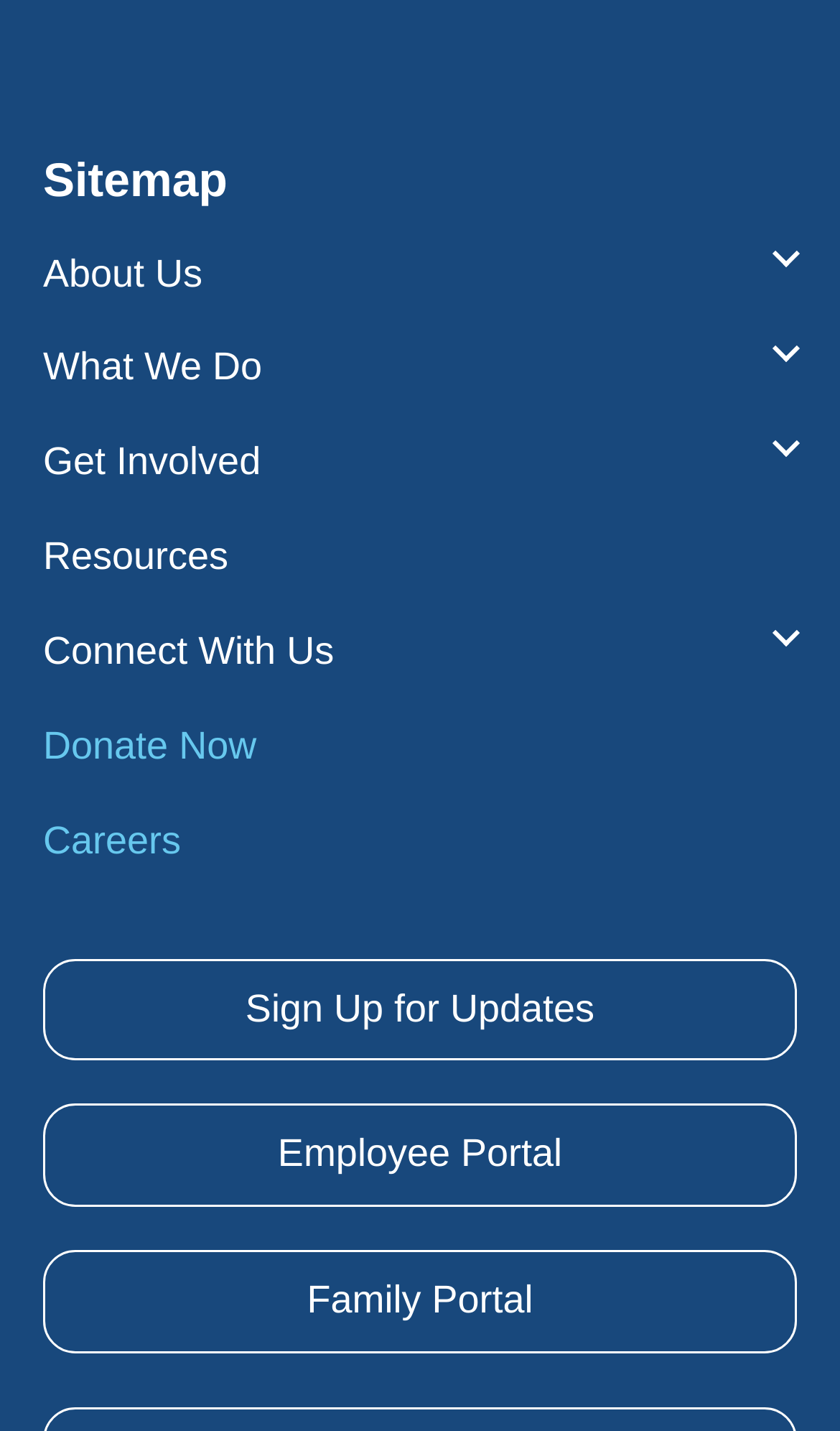Please examine the image and provide a detailed answer to the question: What is the position of the 'Sign Up for Updates' link?

By comparing the y1 and y2 coordinates of the 'Sign Up for Updates' link with those of the navigation menu, I found that the link is positioned below the navigation menu.